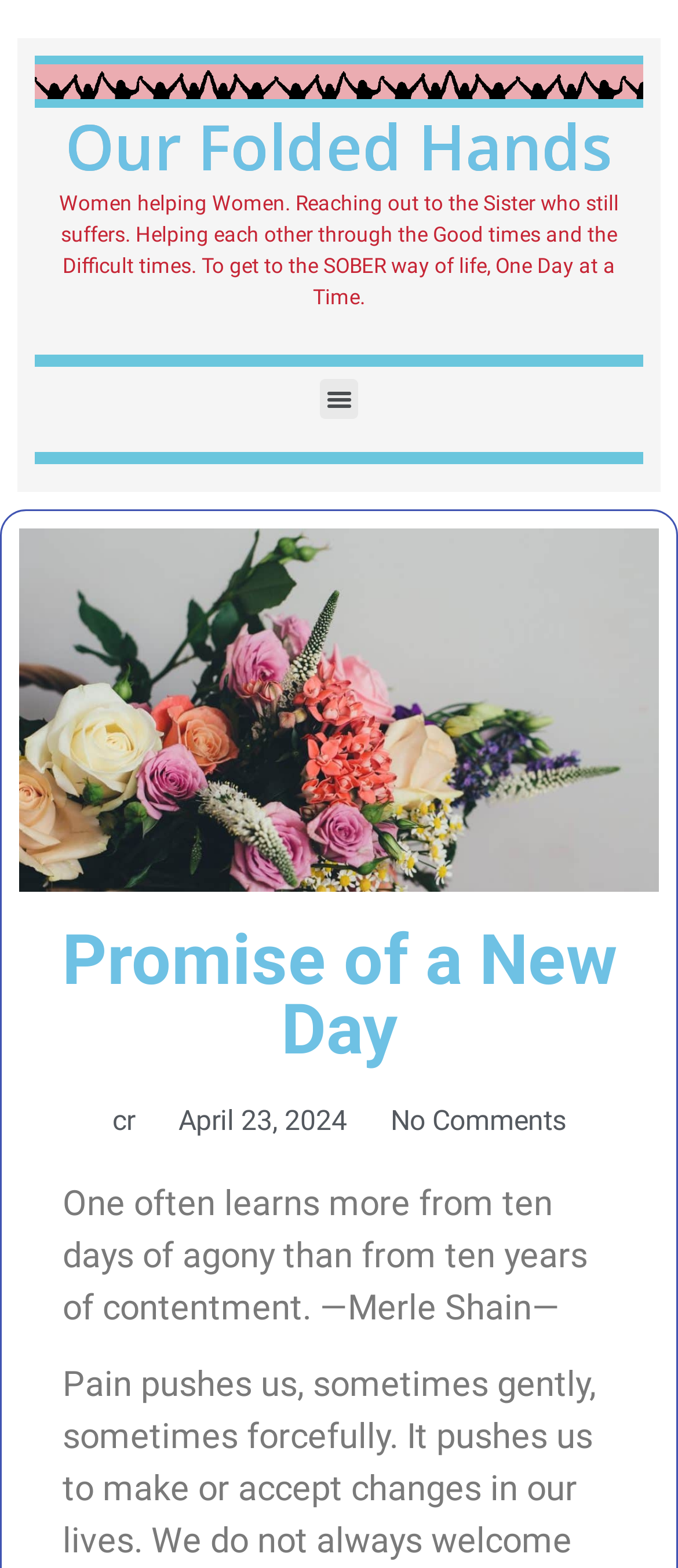What is the quote on the webpage?
Please provide a detailed and thorough answer to the question.

The quote is attributed to Merle Shain and is displayed on the webpage as a static text element. It suggests that difficult experiences can be more valuable for personal growth than periods of comfort and contentment.